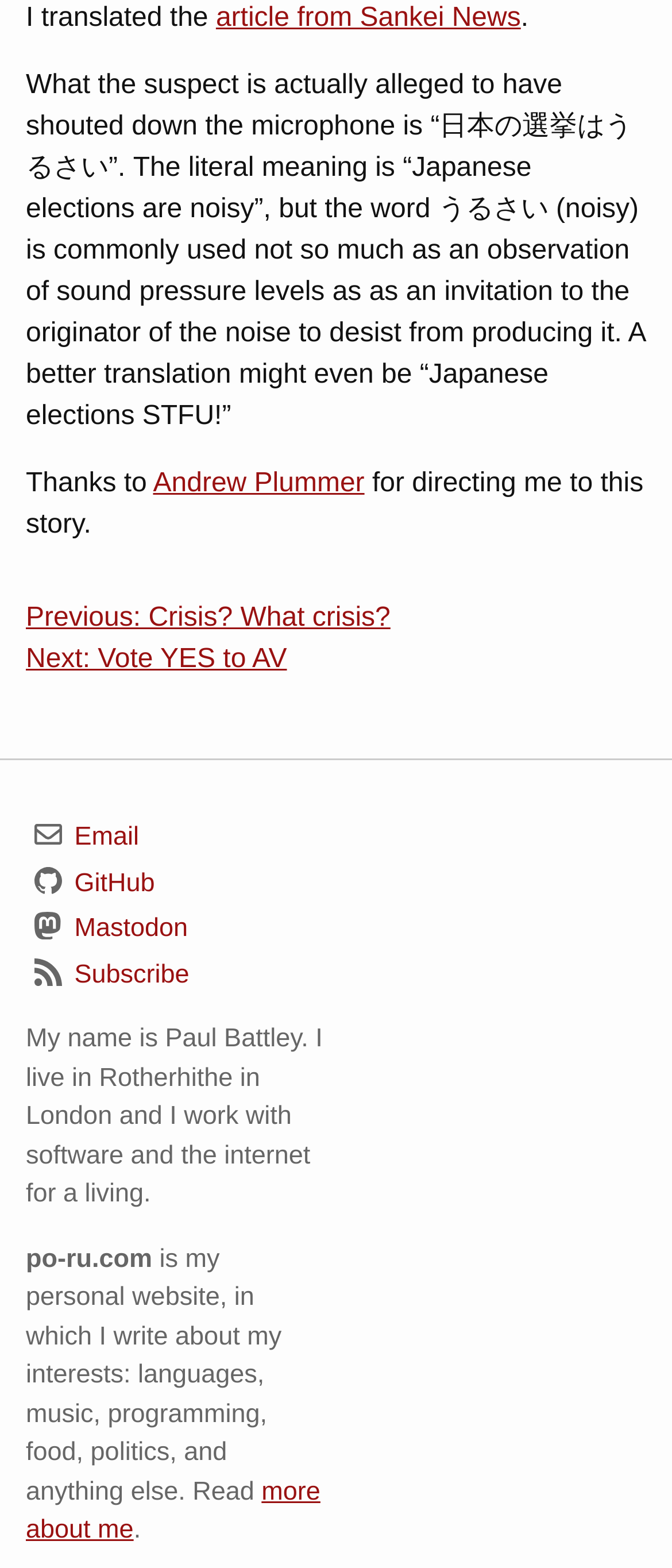Given the element description "Privacy Policy", identify the bounding box of the corresponding UI element.

None